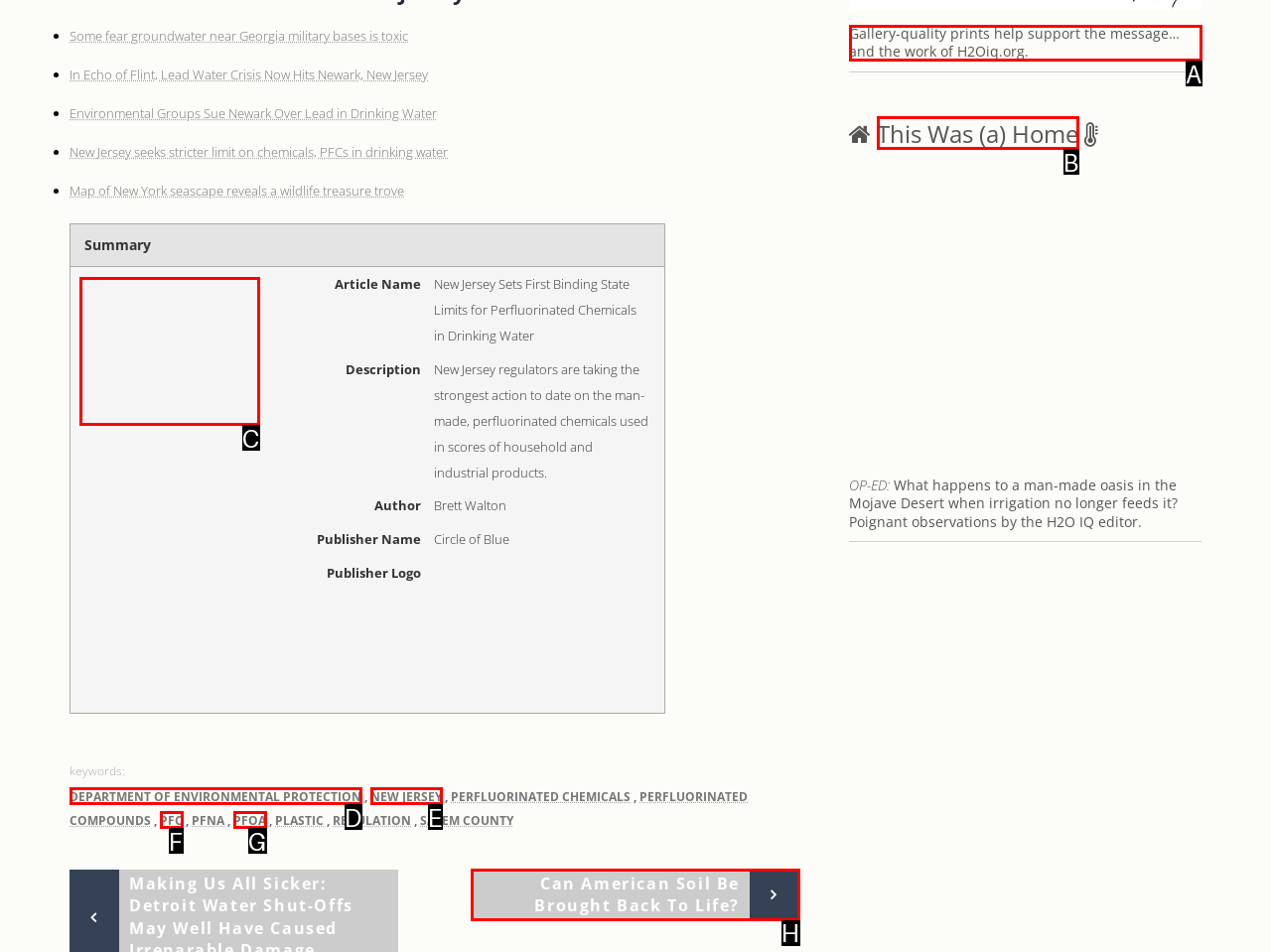Determine which option should be clicked to carry out this task: Read article about New Jersey setting first binding state limits for perfluorinated chemicals in drinking water
State the letter of the correct choice from the provided options.

C